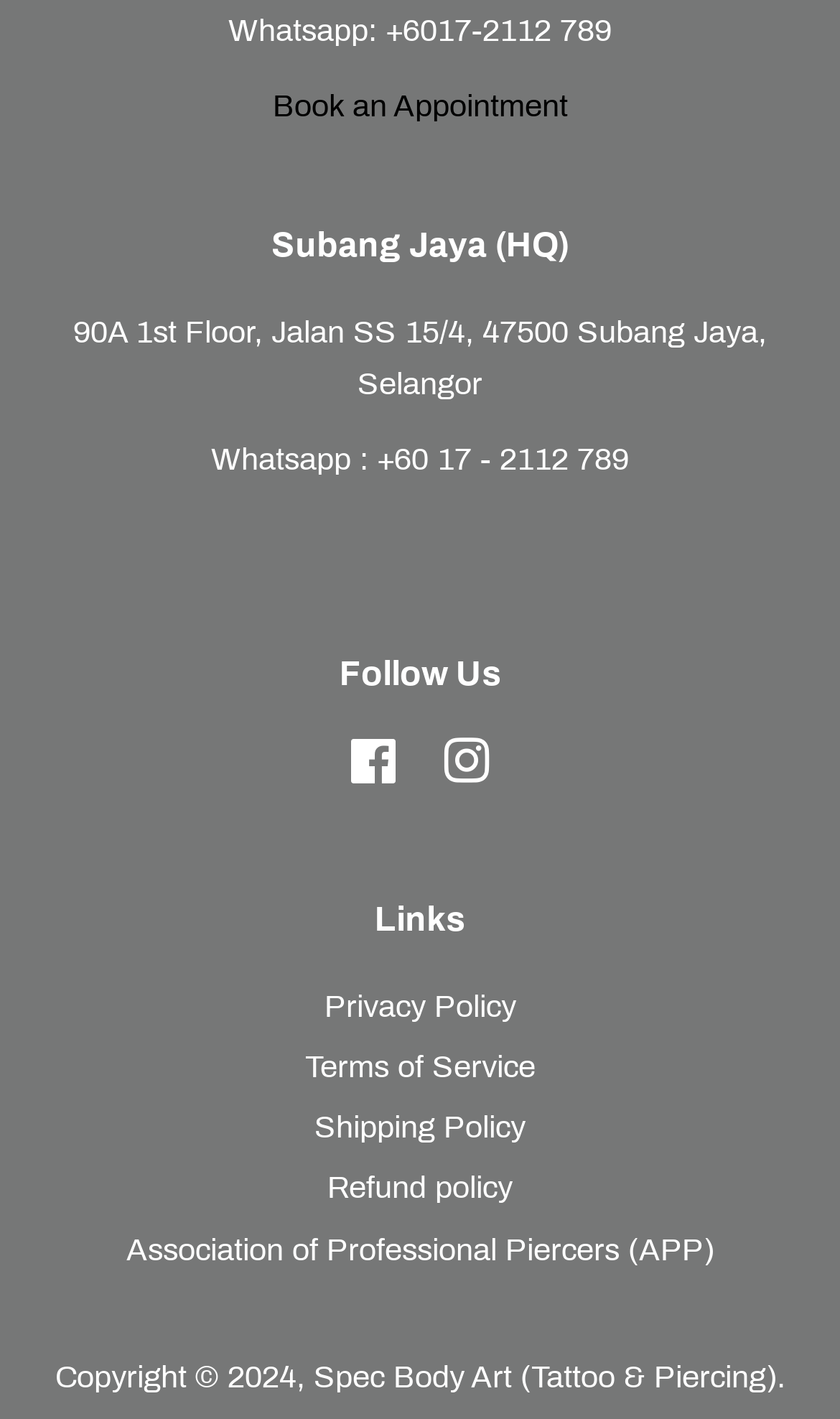Can you pinpoint the bounding box coordinates for the clickable element required for this instruction: "Book an appointment"? The coordinates should be four float numbers between 0 and 1, i.e., [left, top, right, bottom].

[0.324, 0.062, 0.676, 0.086]